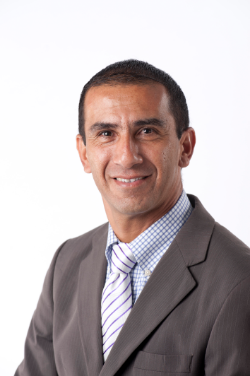Explain the contents of the image with as much detail as possible.

The image features Ricardo Mendieta, a dedicated educator with over twelve years of experience in teaching English as a foreign language. In this professional portrait, he is dressed in a grey suit with a light blue and white checkered shirt, complemented by a patterned tie that adds a touch of sophistication. His warm smile and confident demeanor reflect his commitment to education and his current role in the English Department at the National Autonomous University of Nicaragua in Managua. 

Mendieta has contributed significantly to the field of English language teaching, working as a secondary-level teacher trainer and participating in various initiatives to enhance his skills and those of his peers. His educational background includes a bachelor’s degree in education with a concentration in English, along with specialized training programs organized by esteemed institutions. As a participant in the Humphrey Fellowship Program, he aims to further improve his English proficiency, explore innovative teaching methodologies, and deepen his understanding of American culture.